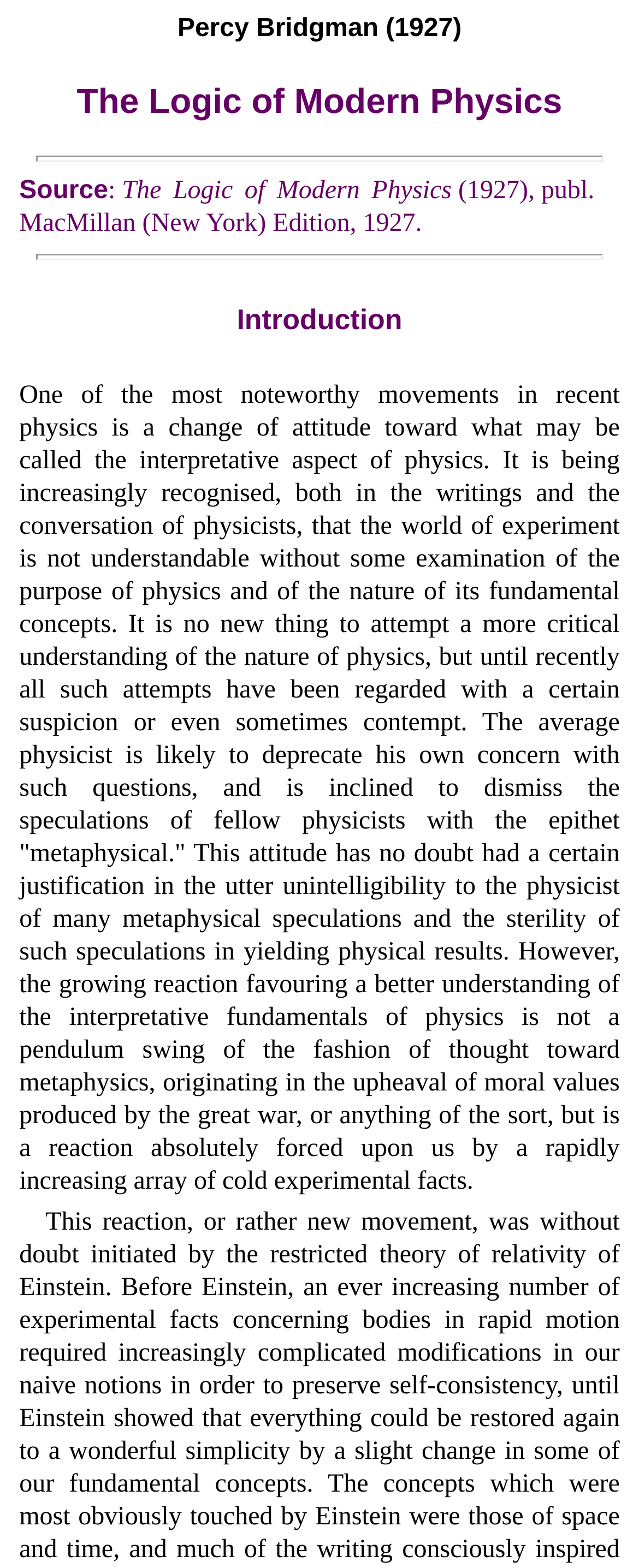What is the publication year of the book?
Refer to the image and answer the question using a single word or phrase.

1927